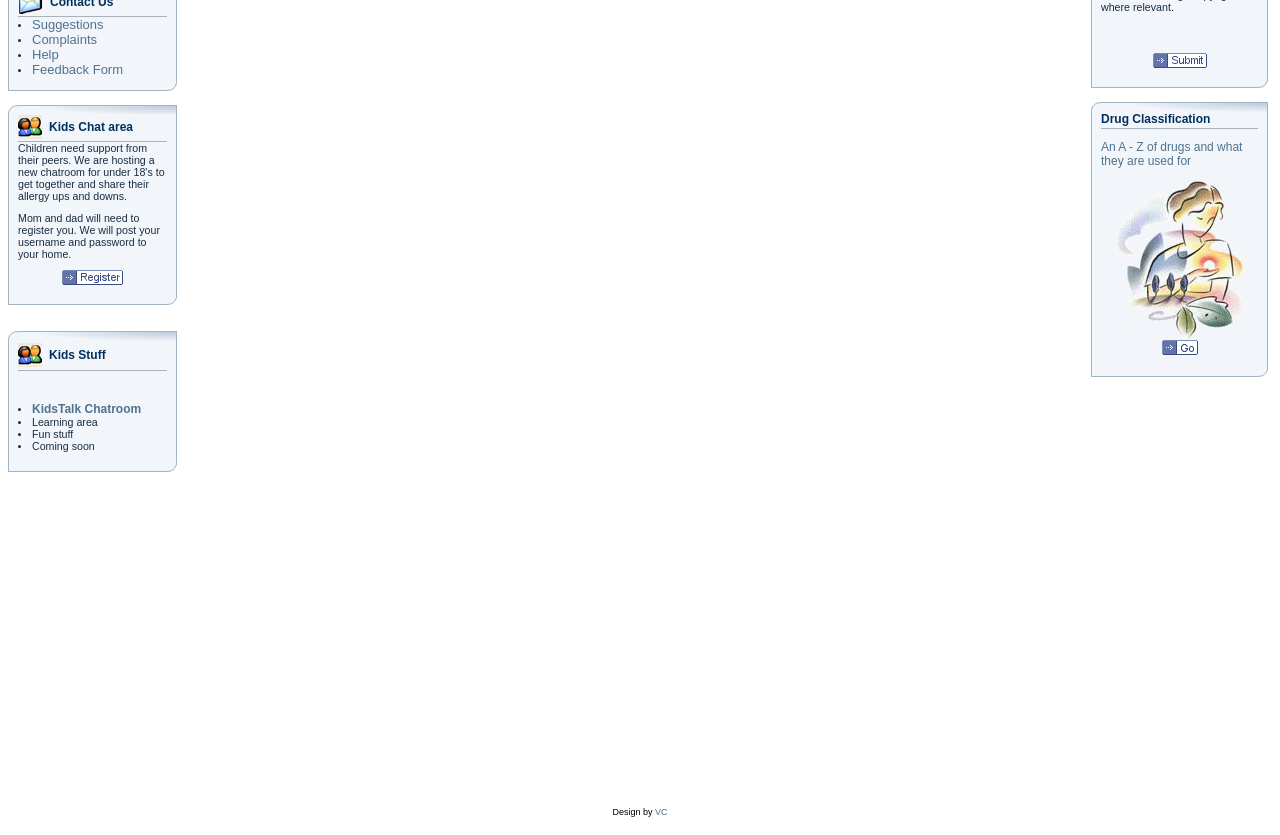Extract the bounding box coordinates of the UI element described: "Complaints". Provide the coordinates in the format [left, top, right, bottom] with values ranging from 0 to 1.

[0.025, 0.038, 0.076, 0.056]